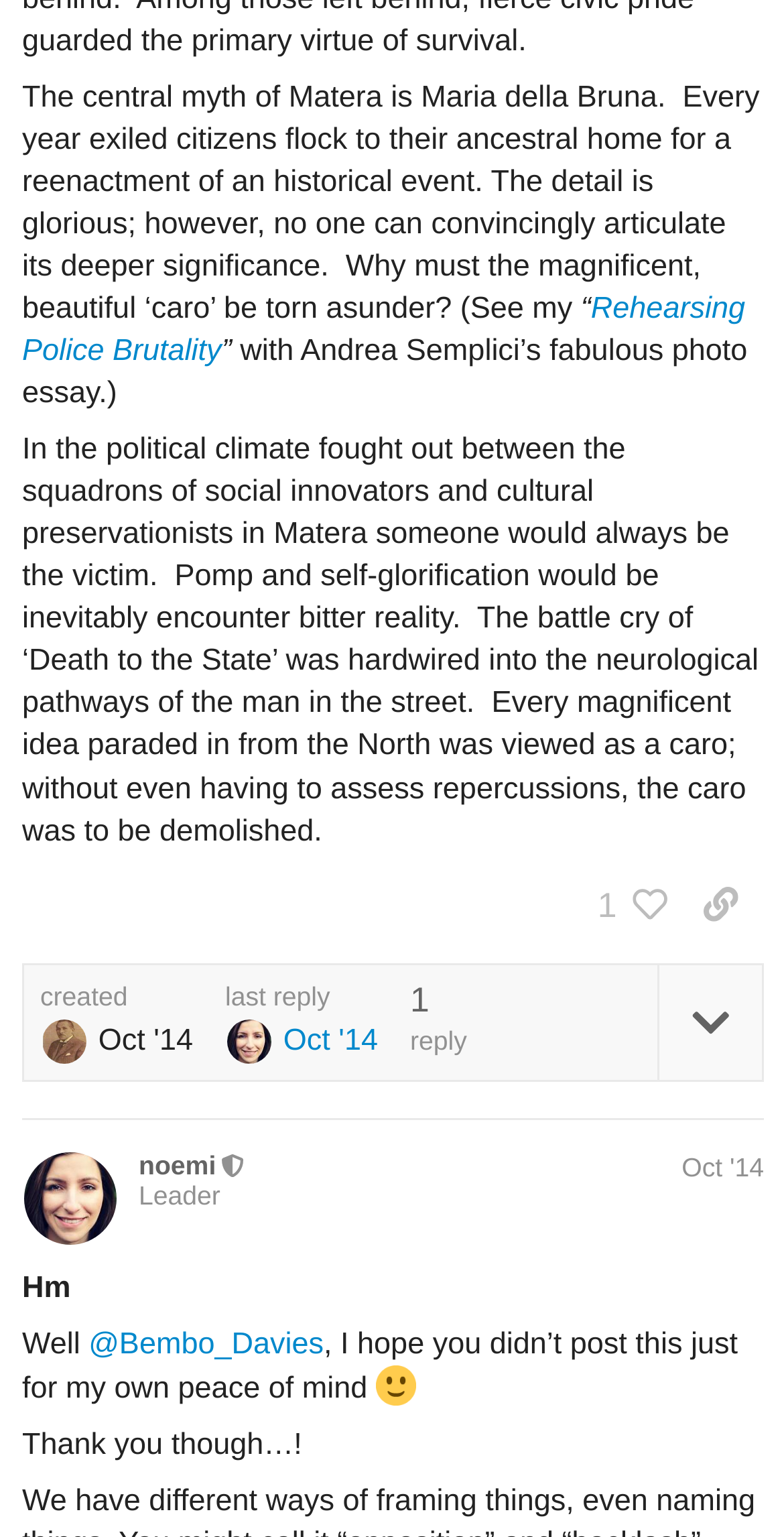Find the bounding box coordinates for the area that should be clicked to accomplish the instruction: "View last reply".

[0.287, 0.638, 0.482, 0.693]